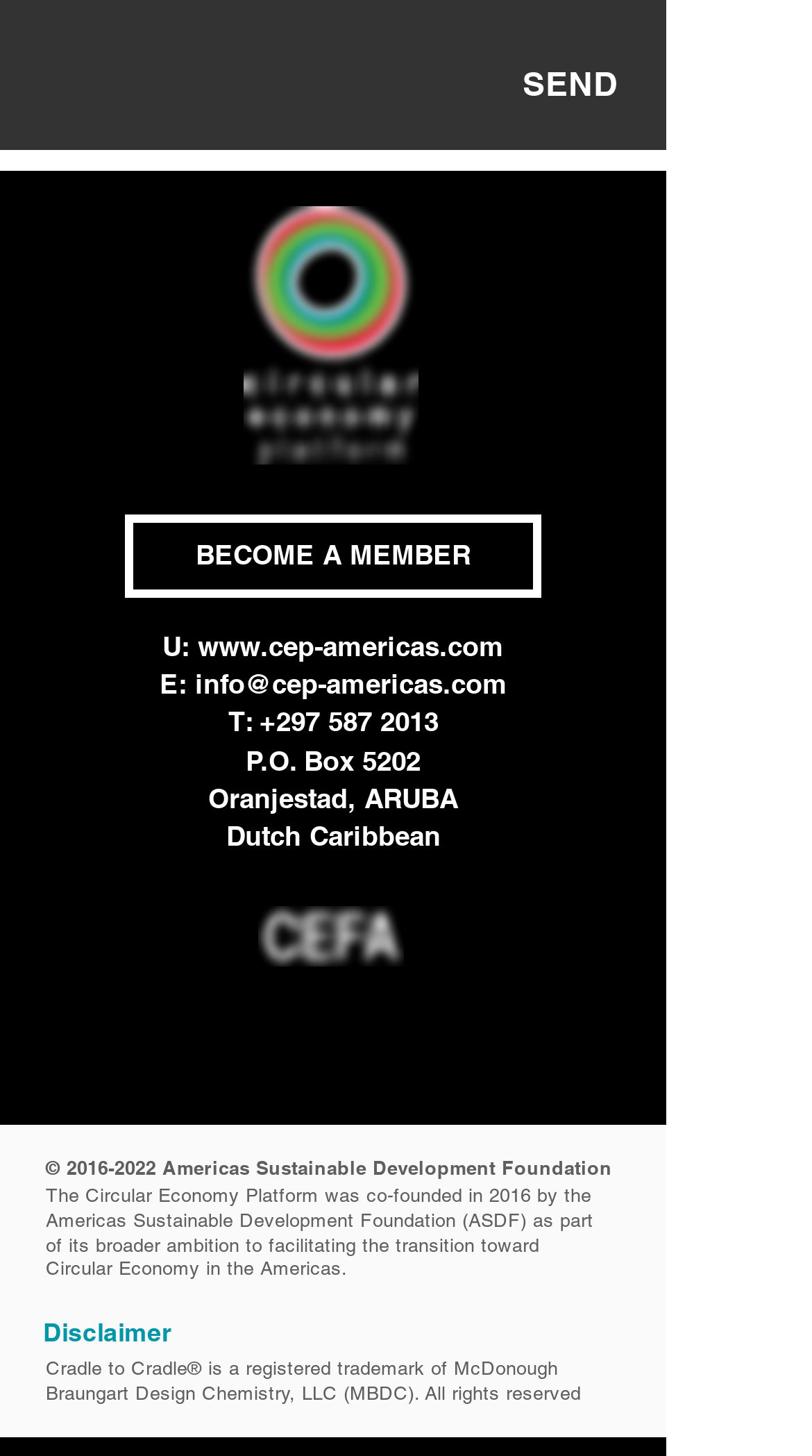What is the logo above the 'BECOME A MEMBER' button?
Look at the image and construct a detailed response to the question.

I found the image with the bounding box coordinates [0.3, 0.142, 0.515, 0.319] and the OCR text '160830_PEC_ENG Corp Logo 2016 DIA-RGB.pn'.